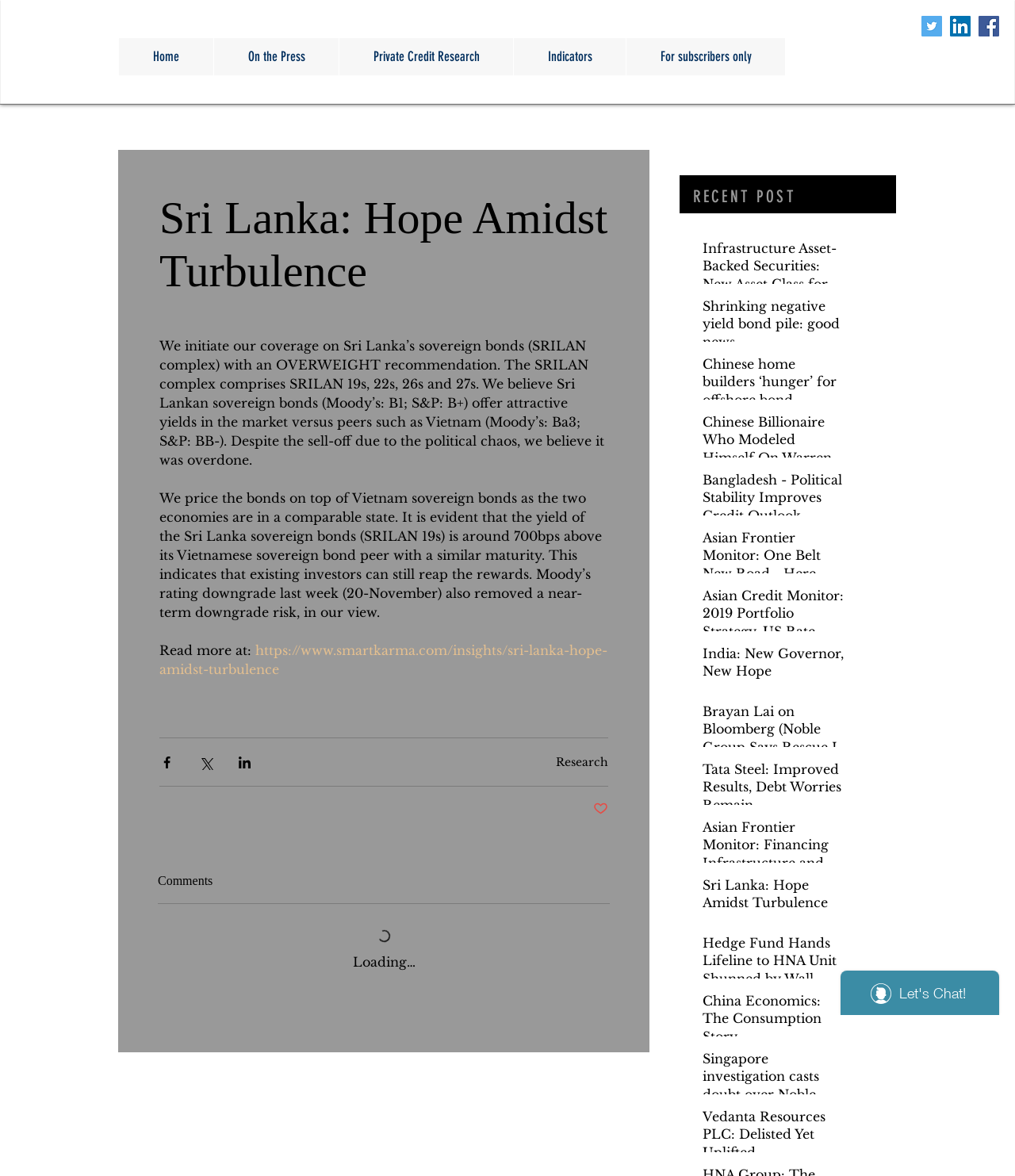Find the bounding box coordinates corresponding to the UI element with the description: "parent_node: The Crying Filter (LOL)". The coordinates should be formatted as [left, top, right, bottom], with values as floats between 0 and 1.

None